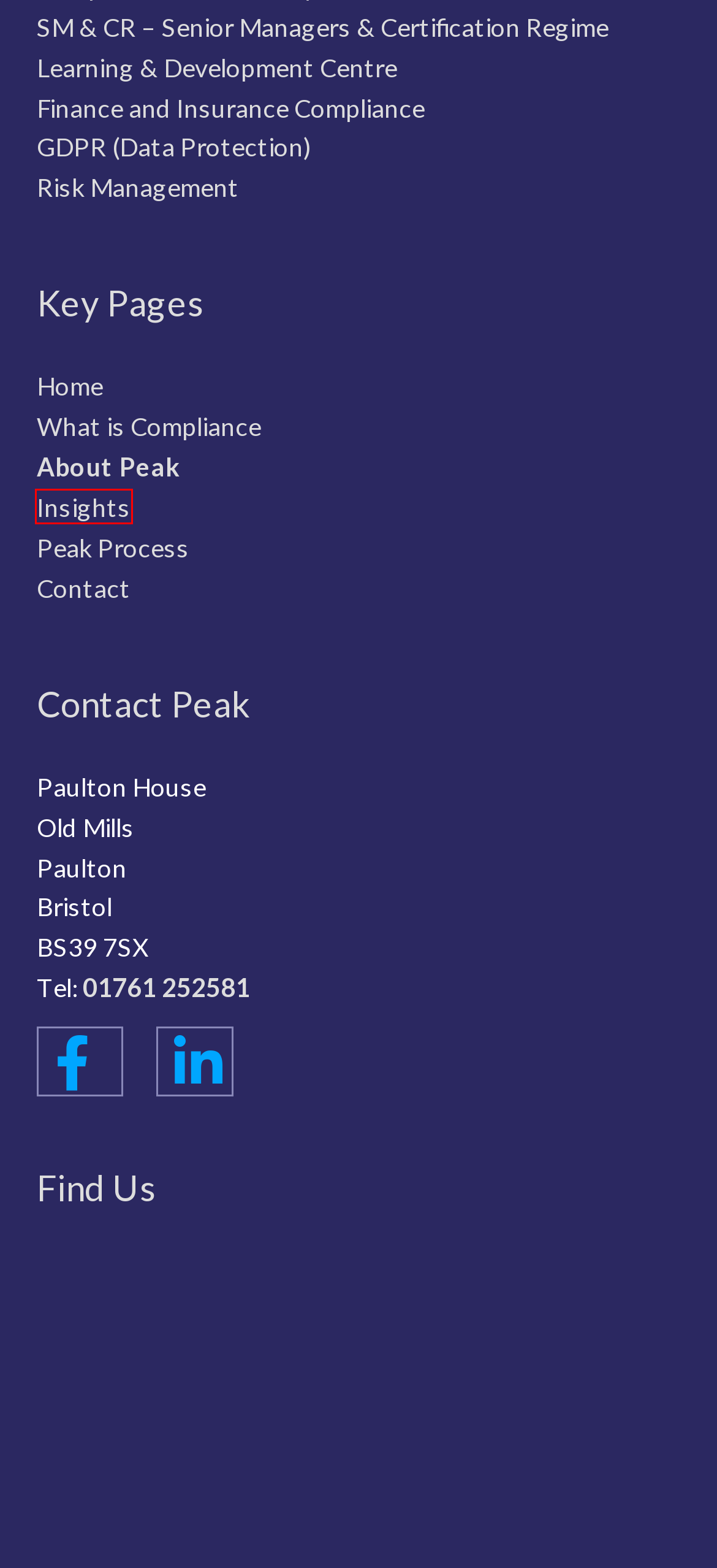Look at the screenshot of a webpage that includes a red bounding box around a UI element. Select the most appropriate webpage description that matches the page seen after clicking the highlighted element. Here are the candidates:
A. Risk Management in Bristol from Peak Consultants
B. Senior Managers and Certification Regime by Peak Consultants
C. GDPR | Data Protection Solutions by Peak Consultants
D. Continual Professional Development by Peak Consultants
E. Motor Trade and Automotive Compliance by Peak Consultants in Bristol
F. Automotive Compliance | Risk Management | Peak Consultants
G. Peak Consultants Process | Regulatory | Compliance Specialists
H. Automotive Compliance and FCA Insights from Peak Consultancy

H